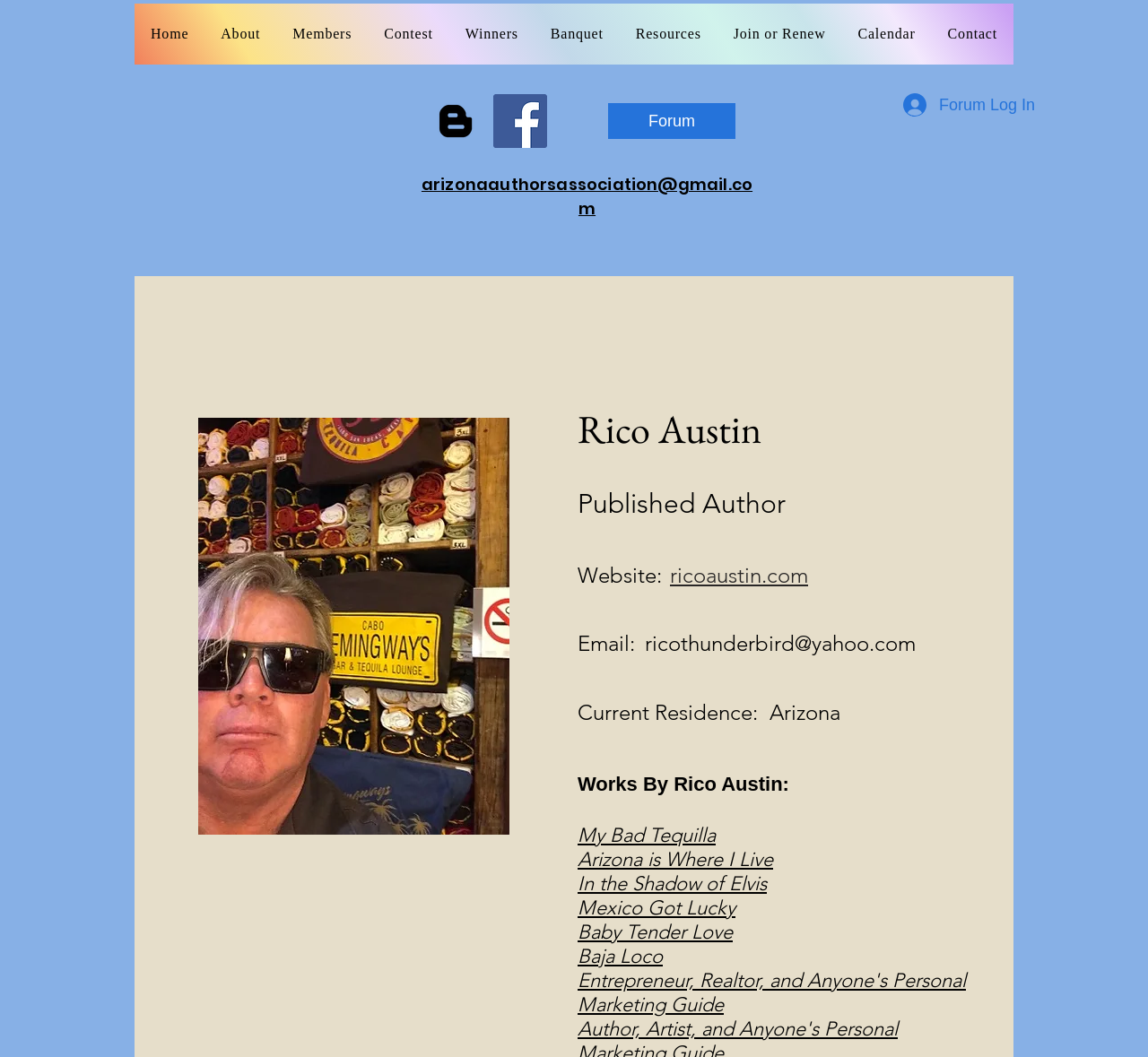What is the link to the author's website?
Based on the image, give a one-word or short phrase answer.

ricoaustin.com